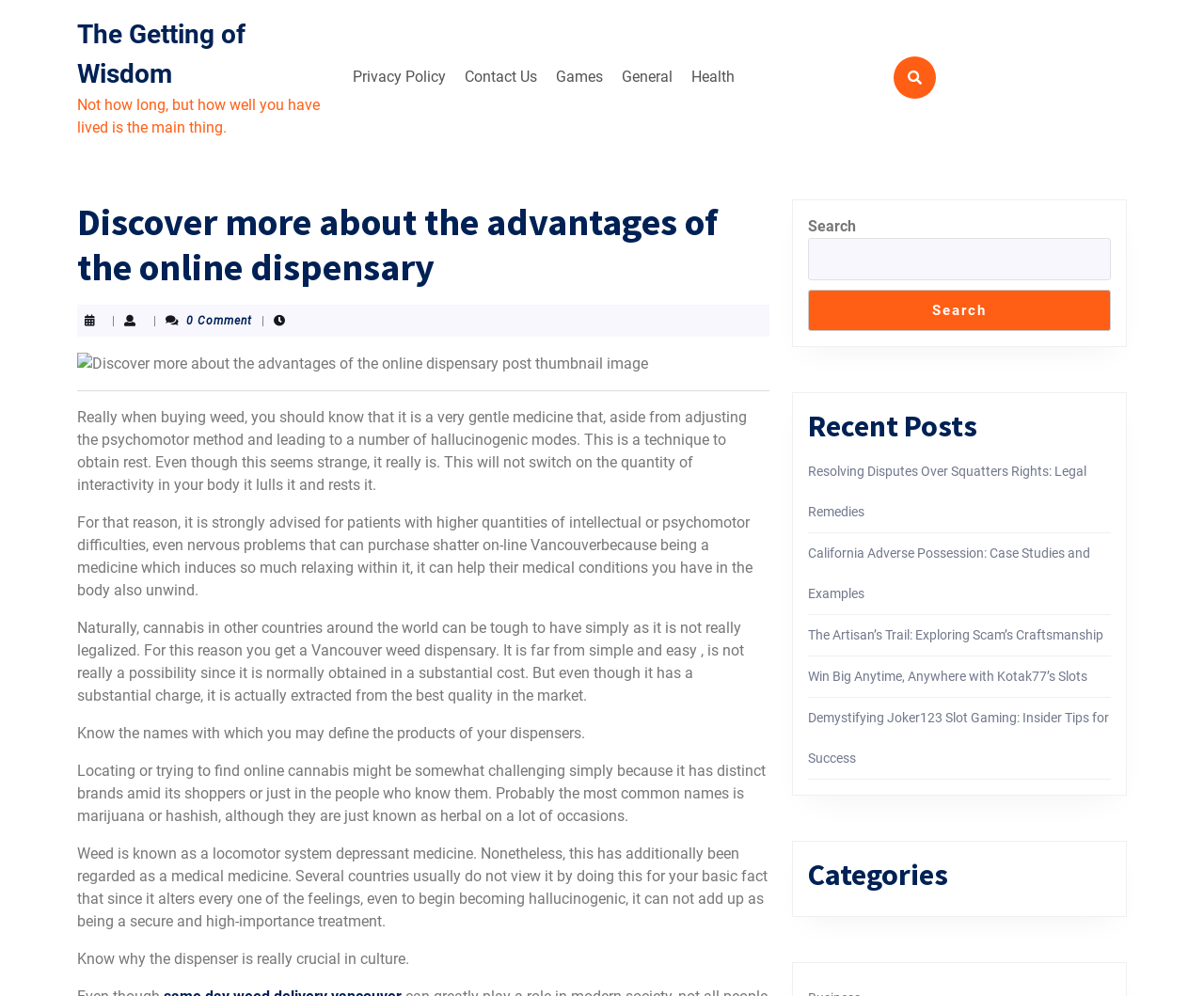What is the name of the online cannabis store mentioned on the webpage?
Kindly offer a comprehensive and detailed response to the question.

The webpage mentions 'Vancouver weed dispensary' as a place where patients can purchase shatter online, indicating that it is an online cannabis store.